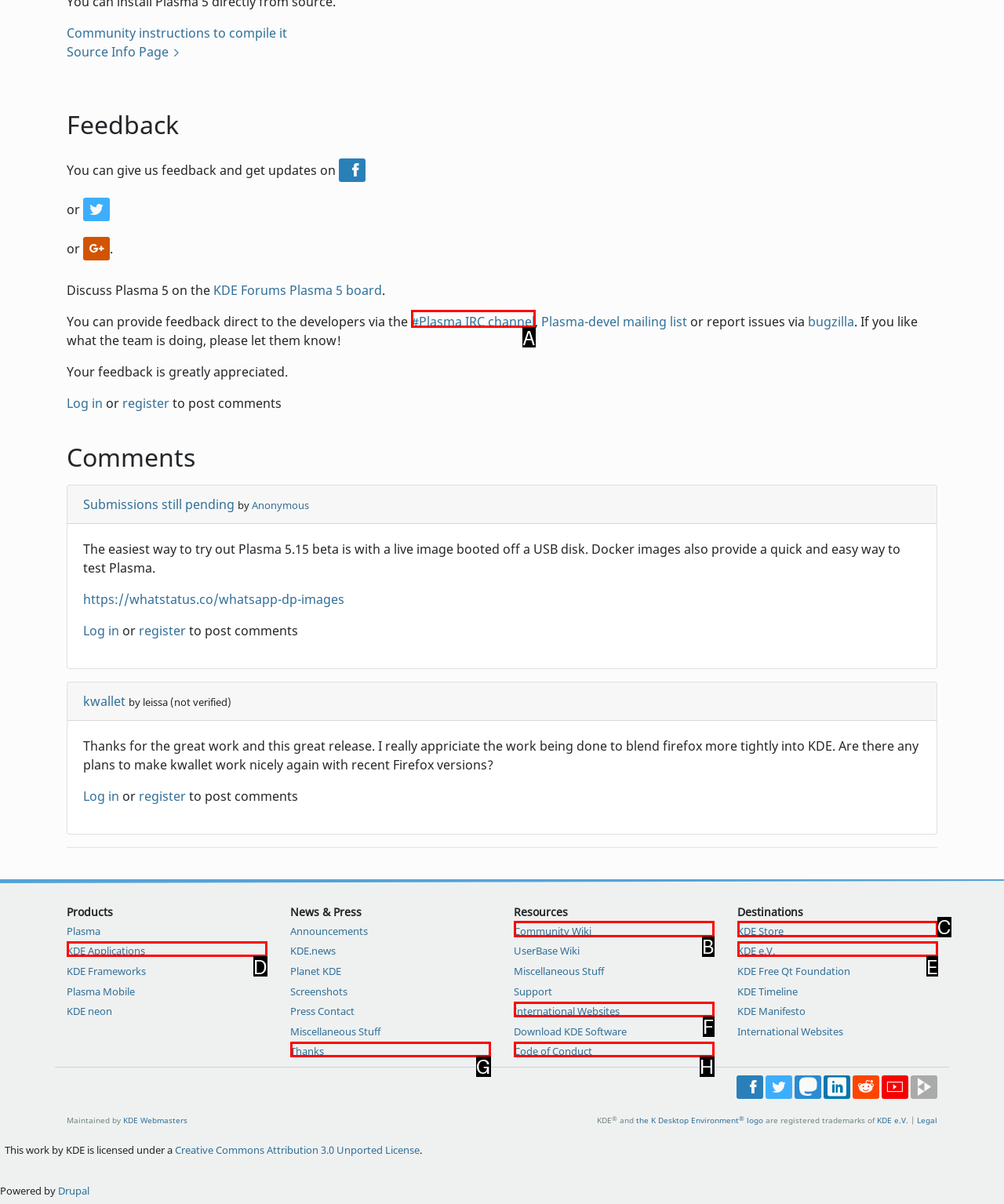Identify the letter of the option that best matches the following description: aria-label="Linkedin". Respond with the letter directly.

None